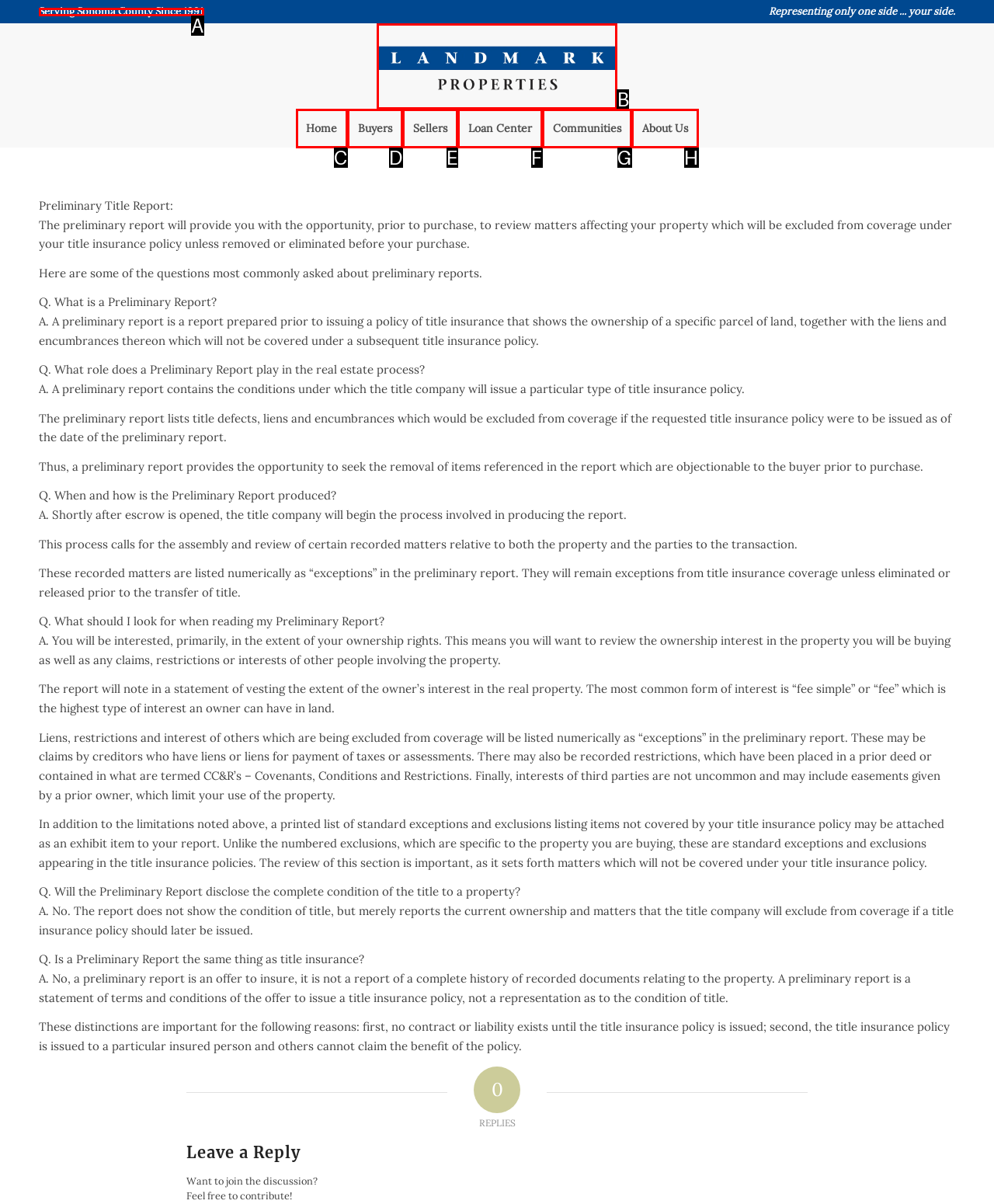Find the HTML element that matches the description provided: Pastor Blog
Answer using the corresponding option letter.

None